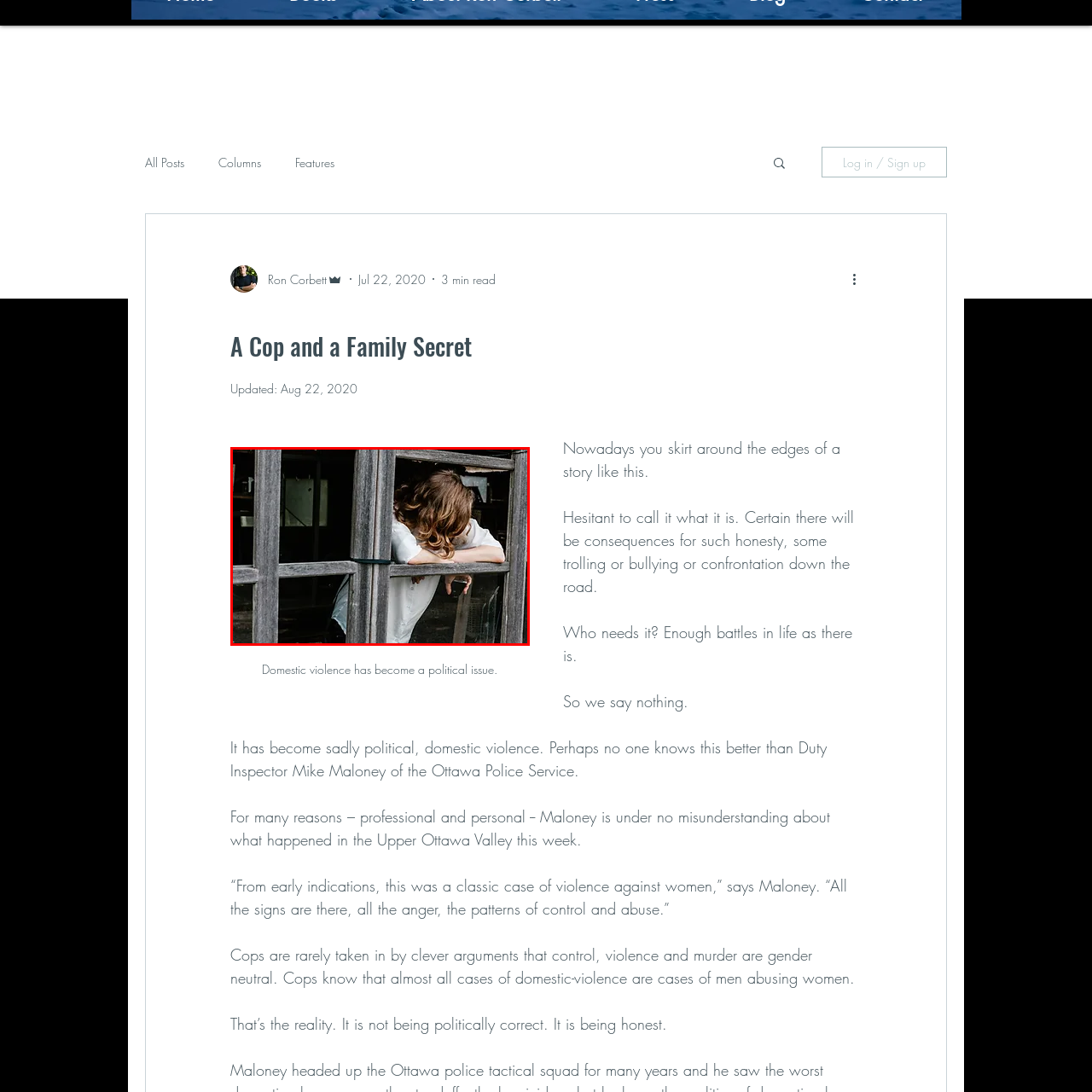Focus on the part of the image that is marked with a yellow outline and respond in detail to the following inquiry based on what you observe: 
Is the surrounding environment well-maintained?

The caption describes the surrounding environment as having 'rustic elements' and evoking a sense of 'abandonment or quiet reflection', which implies that the environment is not well-maintained.